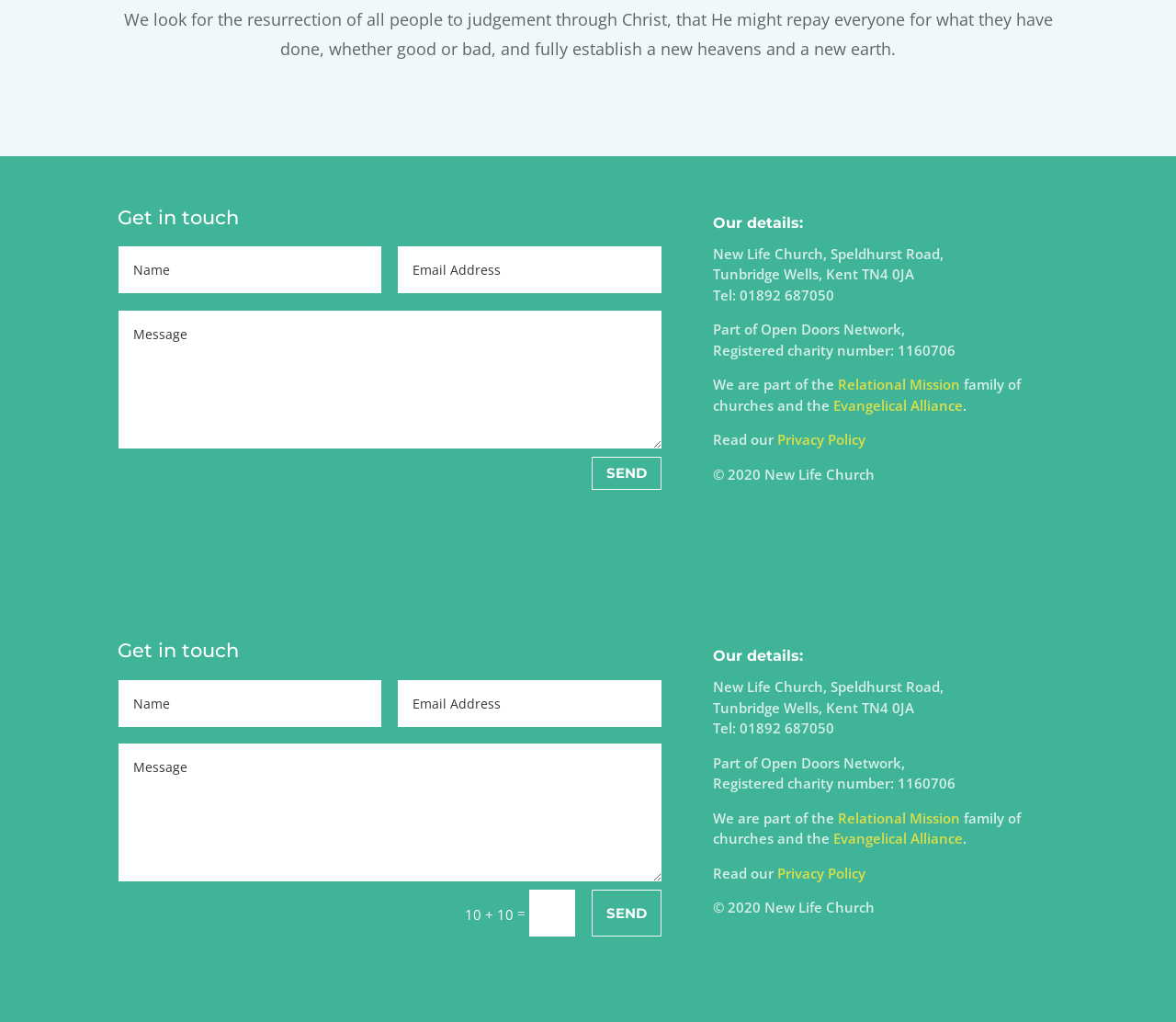Kindly determine the bounding box coordinates for the area that needs to be clicked to execute this instruction: "Enter your message in the first text box".

[0.1, 0.241, 0.324, 0.287]